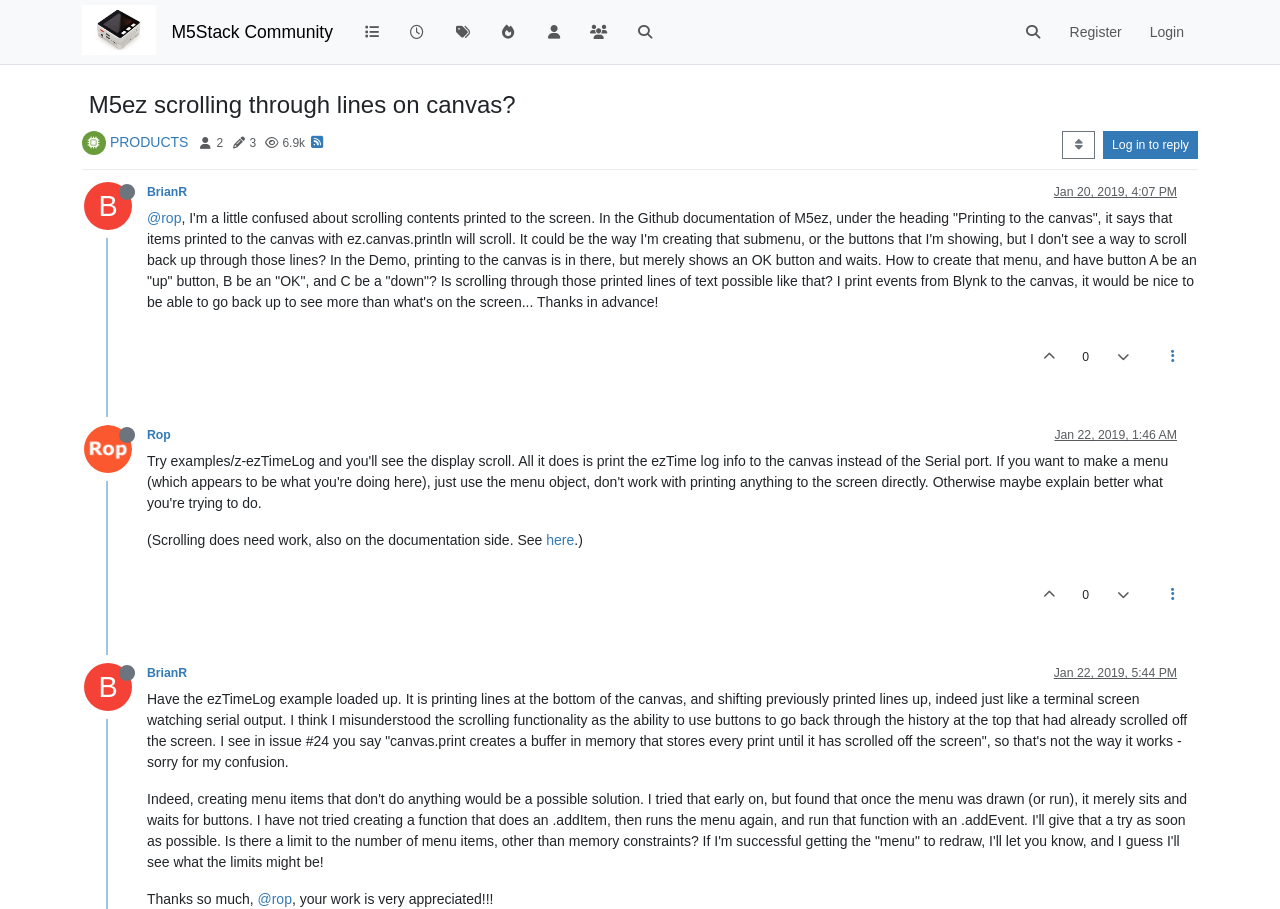Locate the bounding box for the described UI element: "Tags". Ensure the coordinates are four float numbers between 0 and 1, formatted as [left, top, right, bottom].

[0.344, 0.015, 0.379, 0.056]